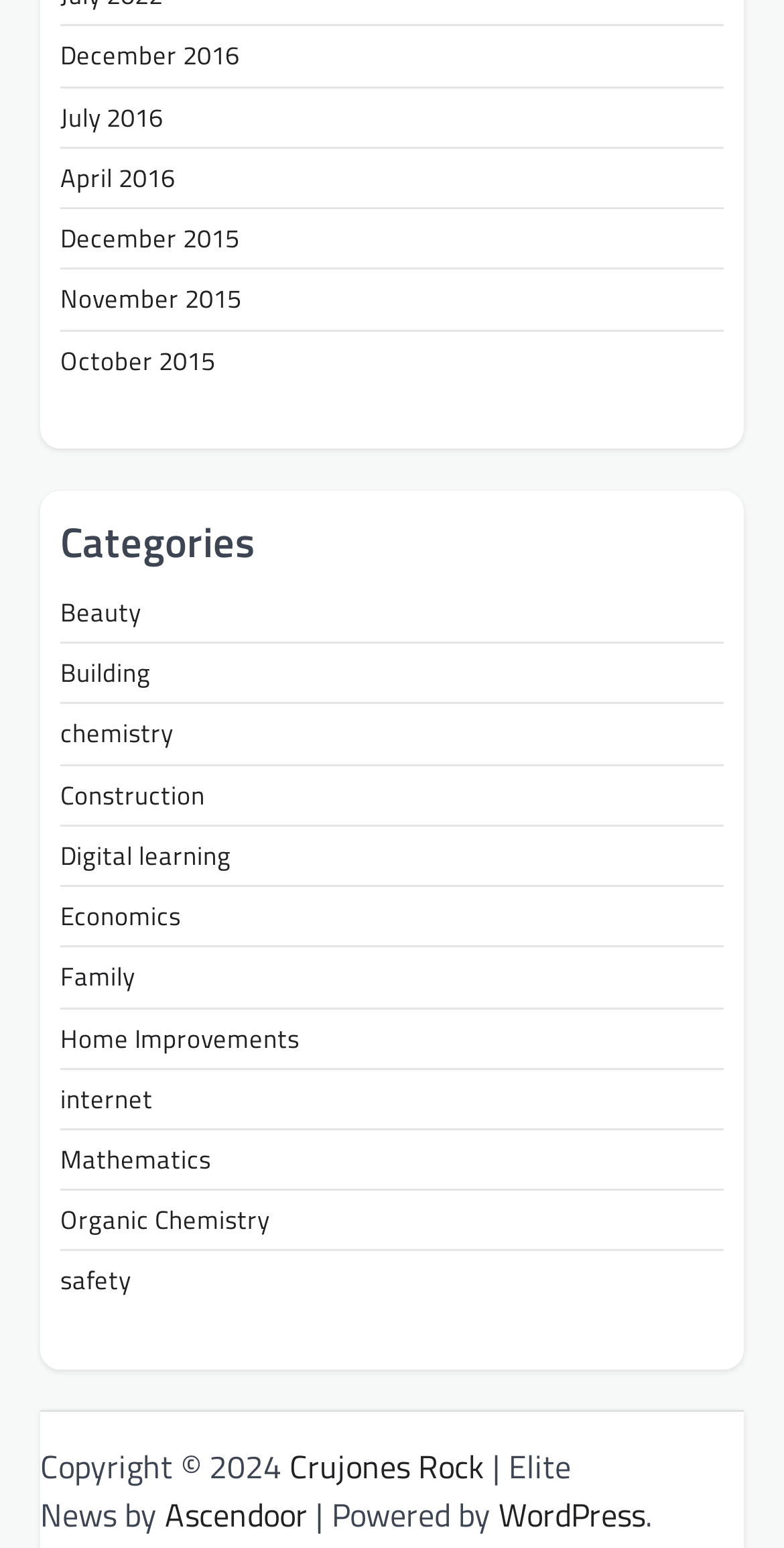From the element description December 2016, predict the bounding box coordinates of the UI element. The coordinates must be specified in the format (top-left x, top-left y, bottom-right x, bottom-right y) and should be within the 0 to 1 range.

[0.077, 0.023, 0.305, 0.049]